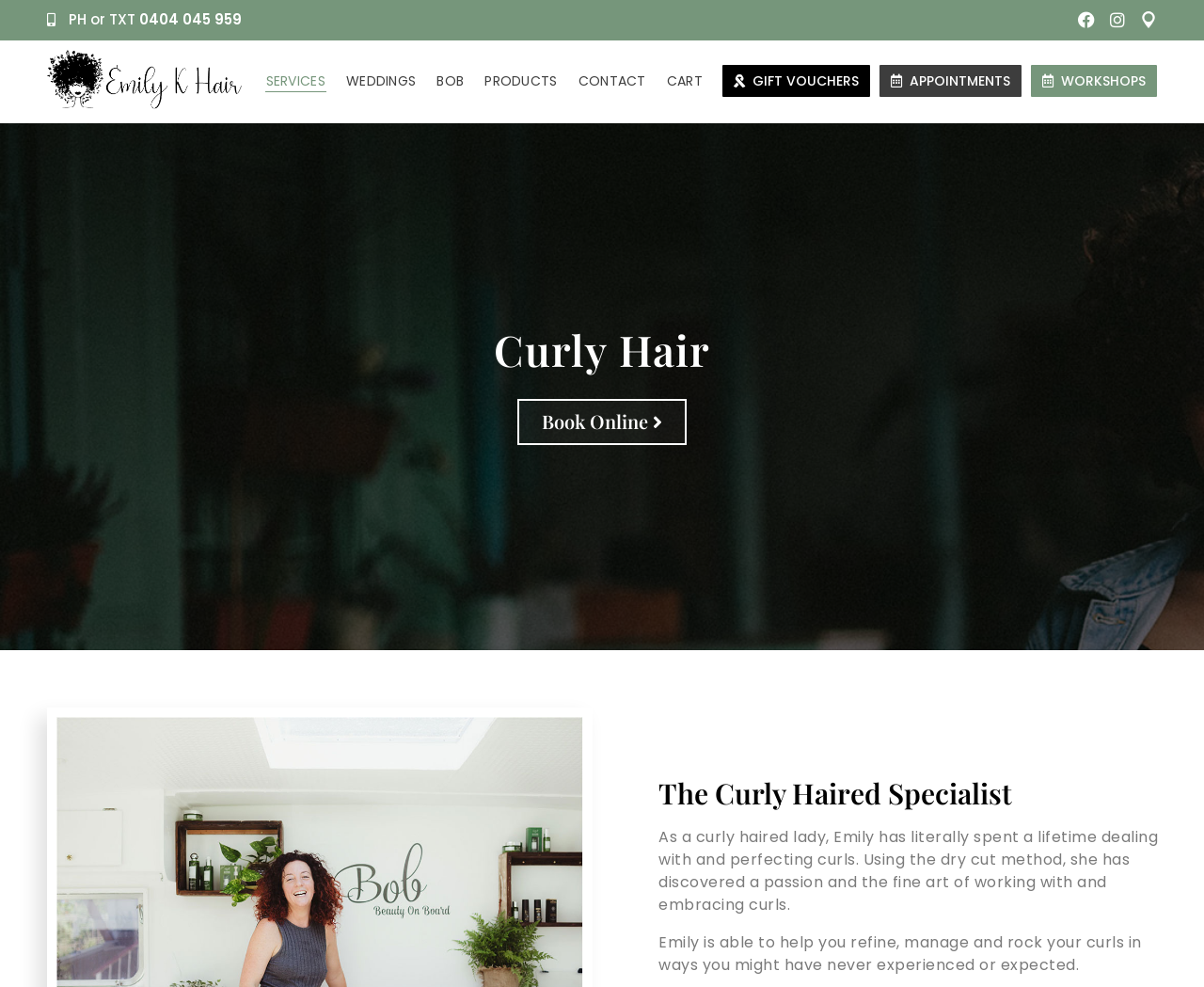Locate the bounding box coordinates of the area you need to click to fulfill this instruction: 'View products'. The coordinates must be in the form of four float numbers ranging from 0 to 1: [left, top, right, bottom].

[0.402, 0.07, 0.464, 0.093]